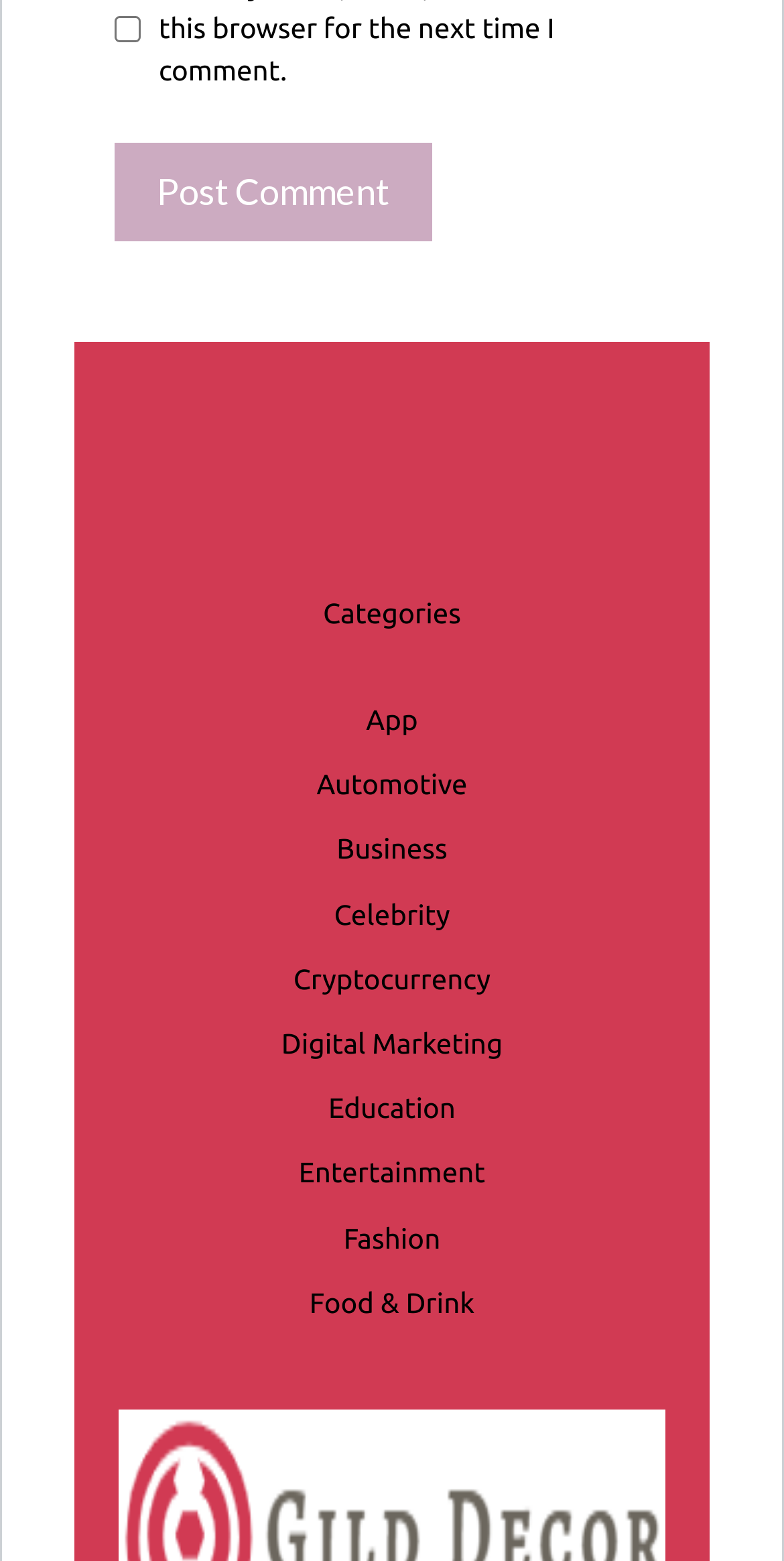How many categories are listed?
Respond to the question with a well-detailed and thorough answer.

The categories are listed in the middle section of the page, and there are 9 links labeled 'App', 'Automotive', 'Business', 'Celebrity', 'Cryptocurrency', 'Digital Marketing', 'Education', 'Entertainment', and 'Fashion'.